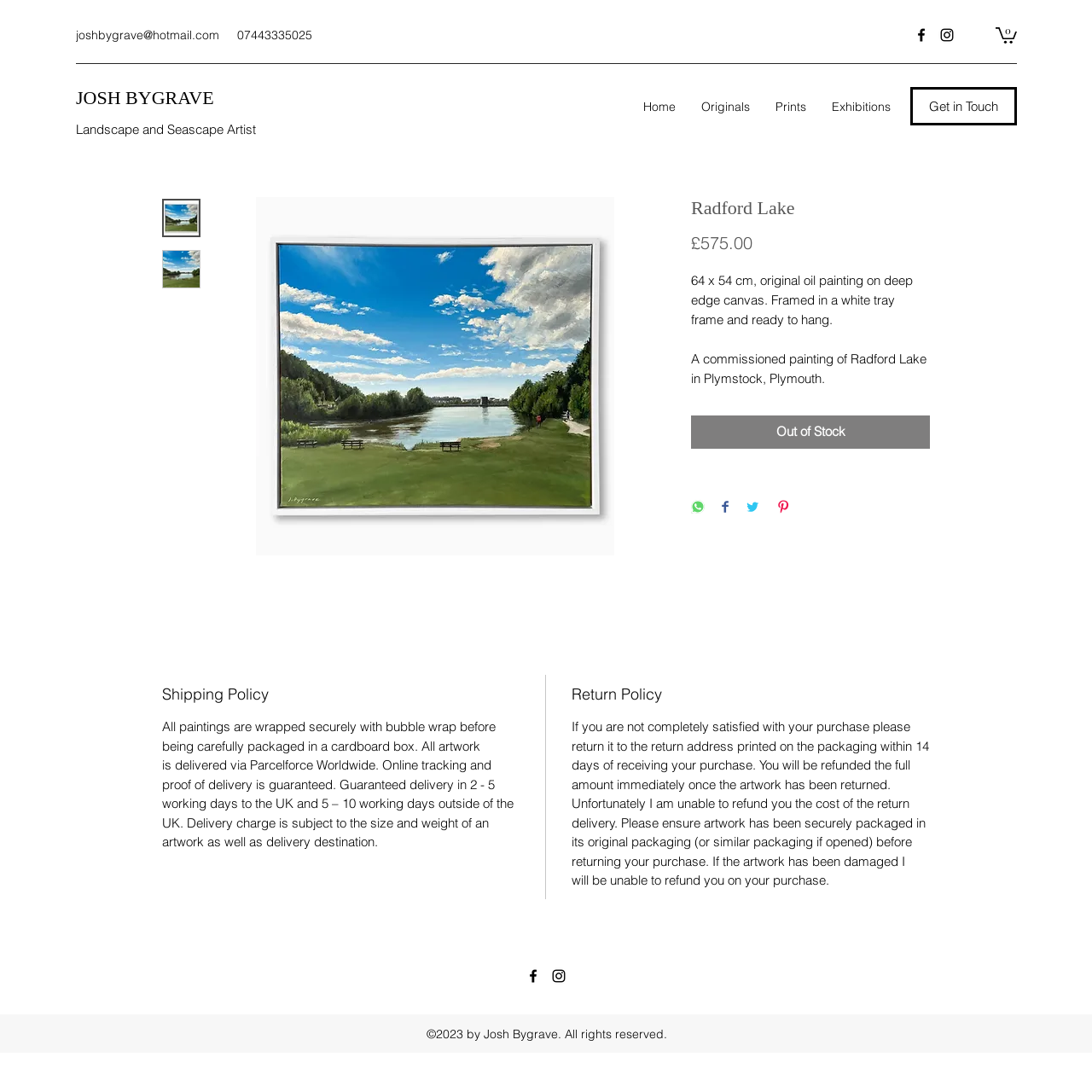How many social media platforms are available for sharing?
Please ensure your answer to the question is detailed and covers all necessary aspects.

I found the social media sharing options by looking at the article section of the webpage, where the painting is described. There are four buttons for sharing on WhatsApp, Facebook, Twitter, and Pinterest.